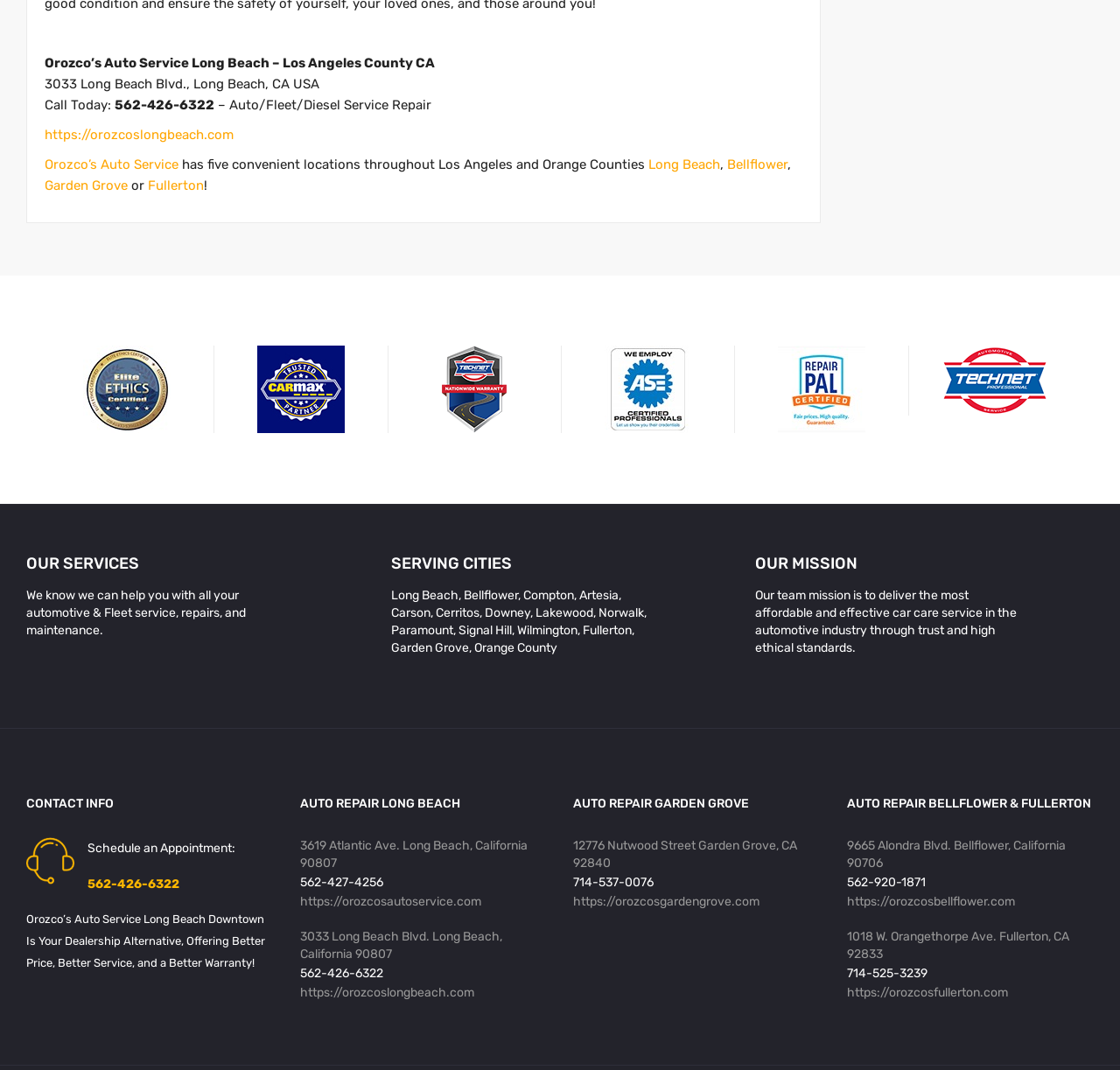Specify the bounding box coordinates for the region that must be clicked to perform the given instruction: "Visit the Long Beach location page".

[0.579, 0.146, 0.643, 0.161]